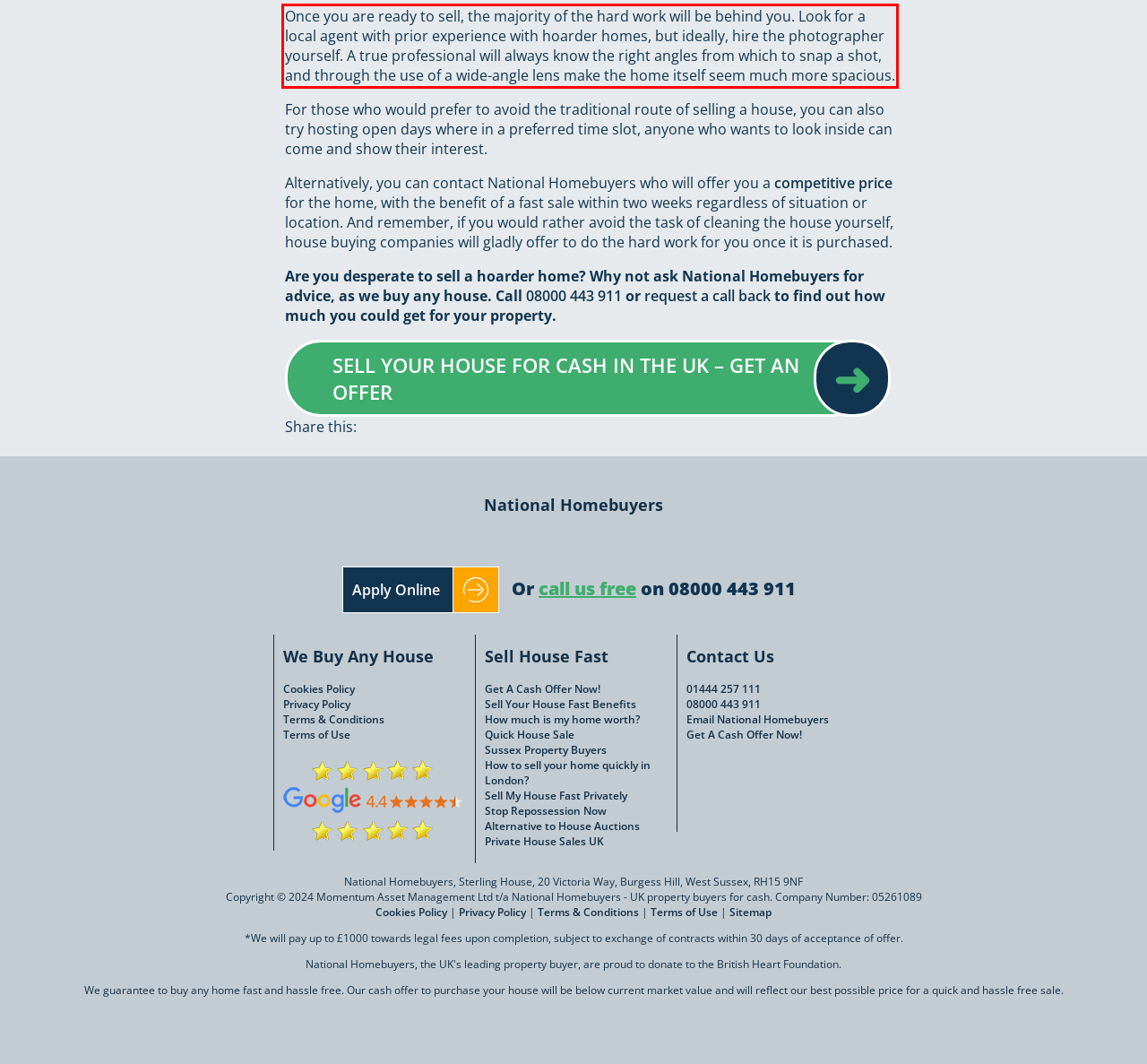Identify the text within the red bounding box on the webpage screenshot and generate the extracted text content.

Once you are ready to sell, the majority of the hard work will be behind you. Look for a local agent with prior experience with hoarder homes, but ideally, hire the photographer yourself. A true professional will always know the right angles from which to snap a shot, and through the use of a wide-angle lens make the home itself seem much more spacious.